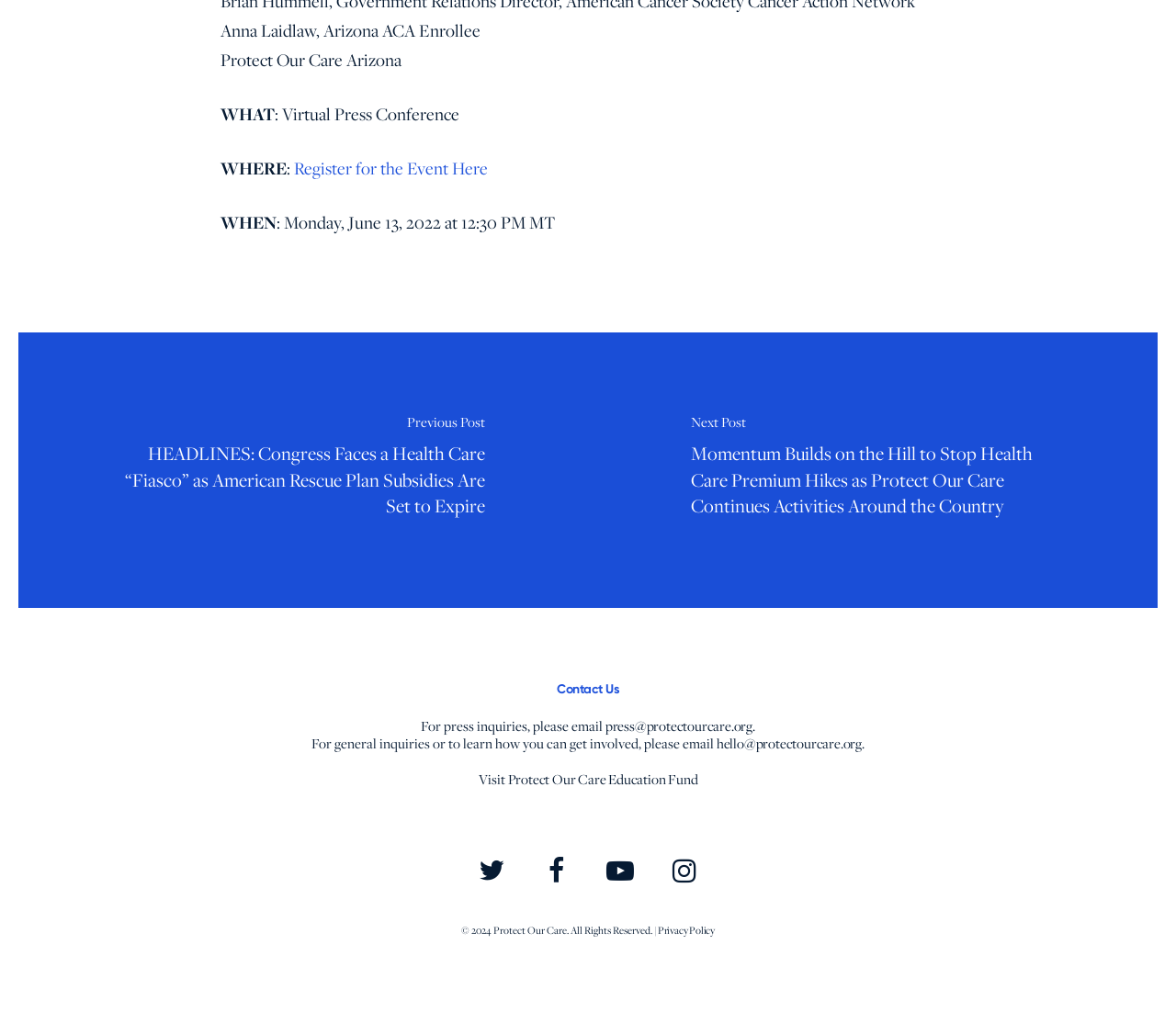Provide the bounding box coordinates of the HTML element this sentence describes: "Protect Our Care Education Fund". The bounding box coordinates consist of four float numbers between 0 and 1, i.e., [left, top, right, bottom].

[0.432, 0.753, 0.593, 0.771]